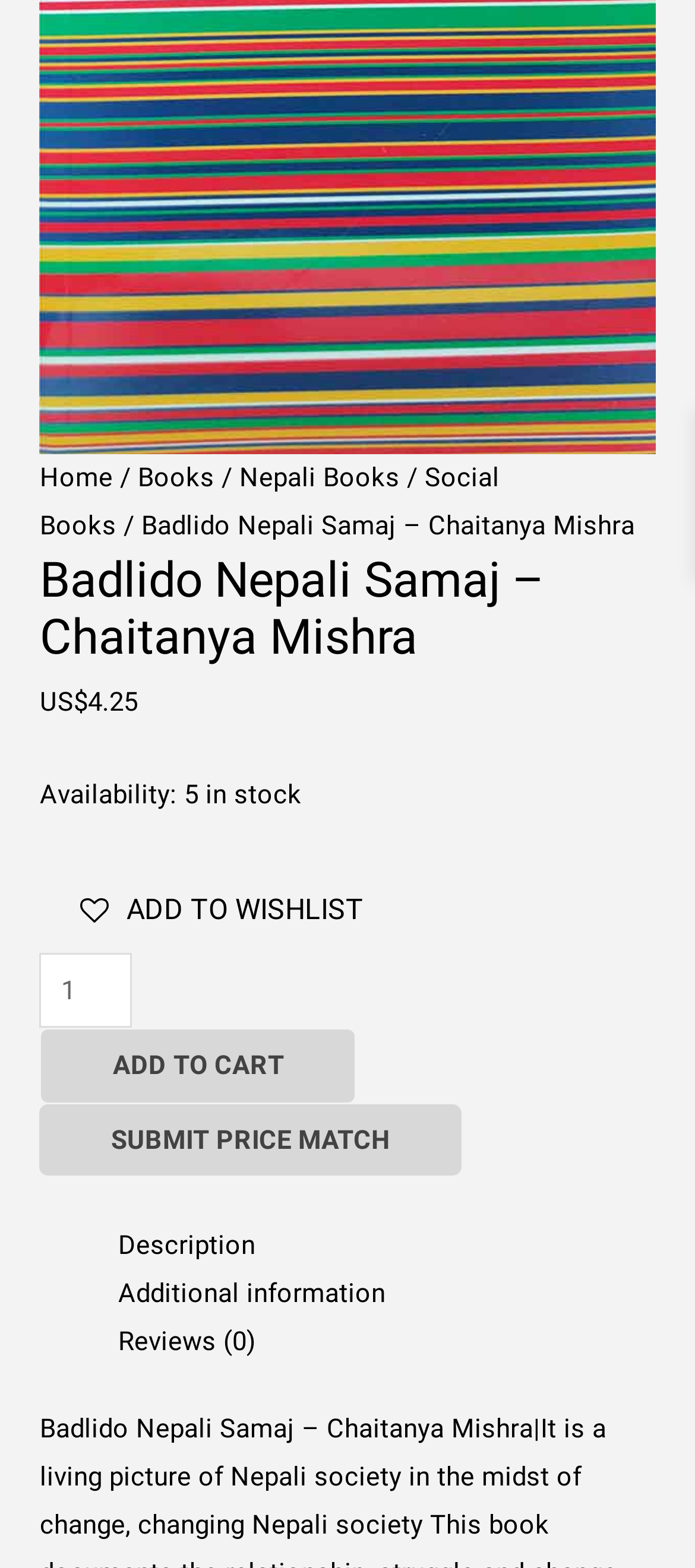Bounding box coordinates are specified in the format (top-left x, top-left y, bottom-right x, bottom-right y). All values are floating point numbers bounded between 0 and 1. Please provide the bounding box coordinate of the region this sentence describes: Home

[0.058, 0.295, 0.163, 0.315]